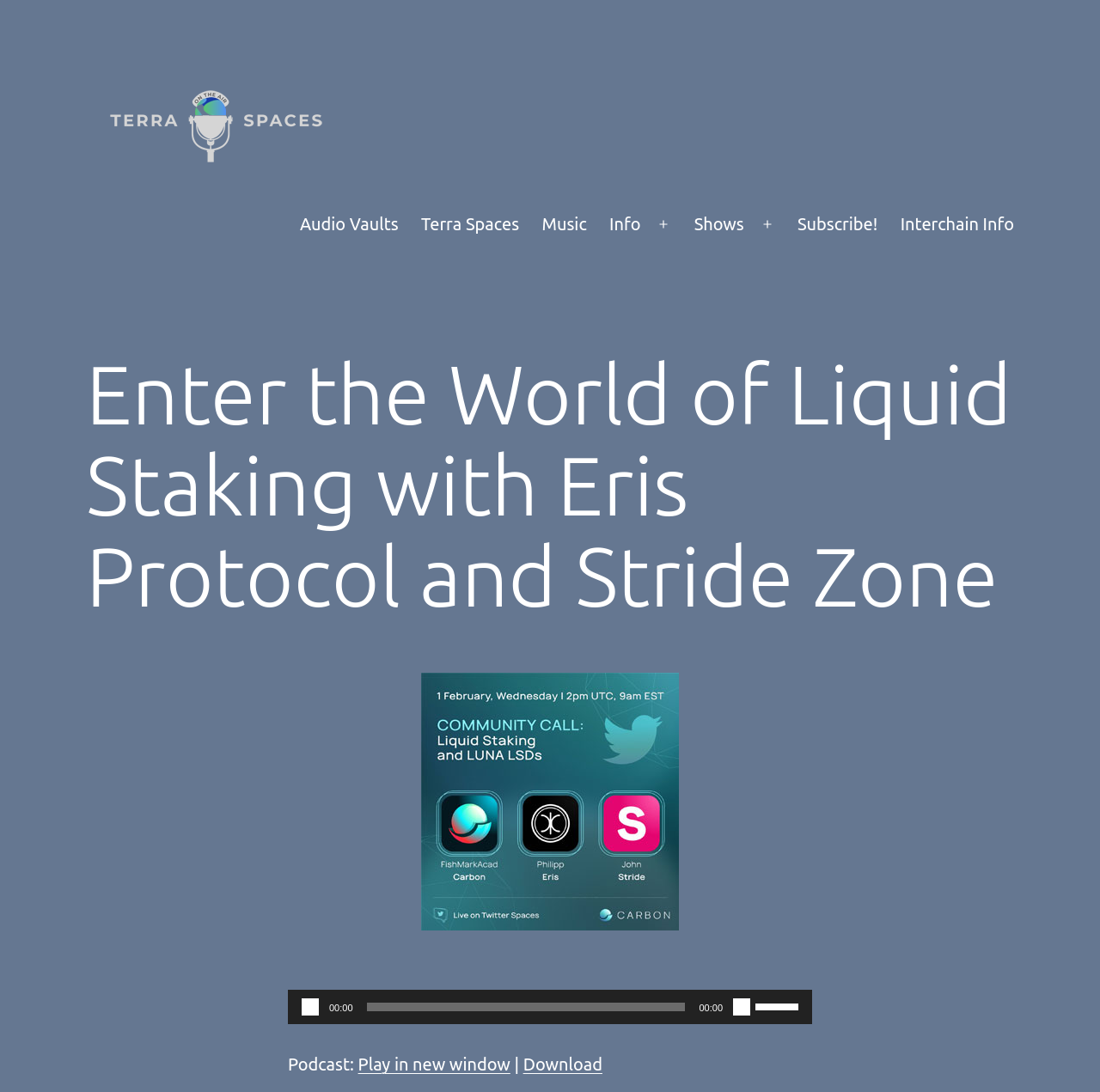What is the name of the image displayed on the webpage?
Look at the image and provide a short answer using one word or a phrase.

Liquid Staking Community Call